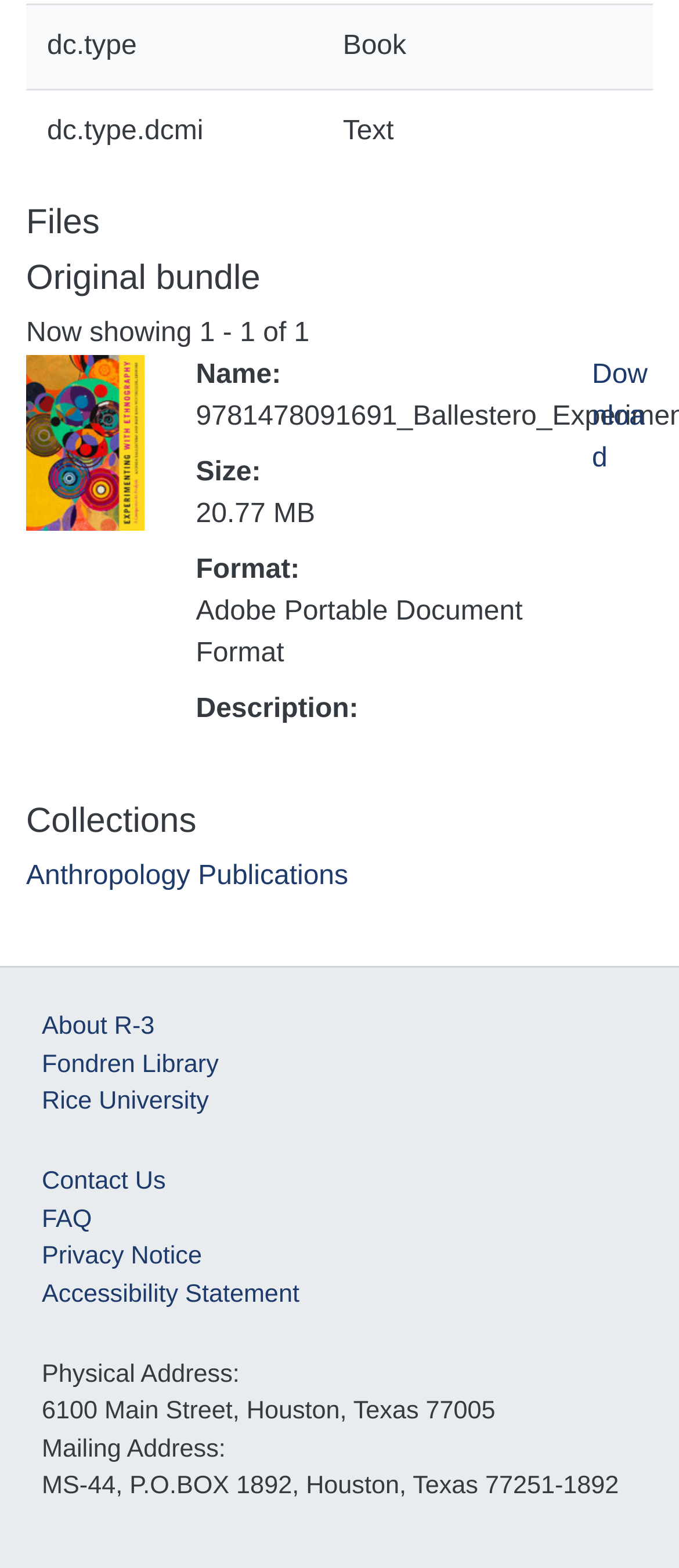Locate the bounding box coordinates of the element I should click to achieve the following instruction: "Click the first image".

None